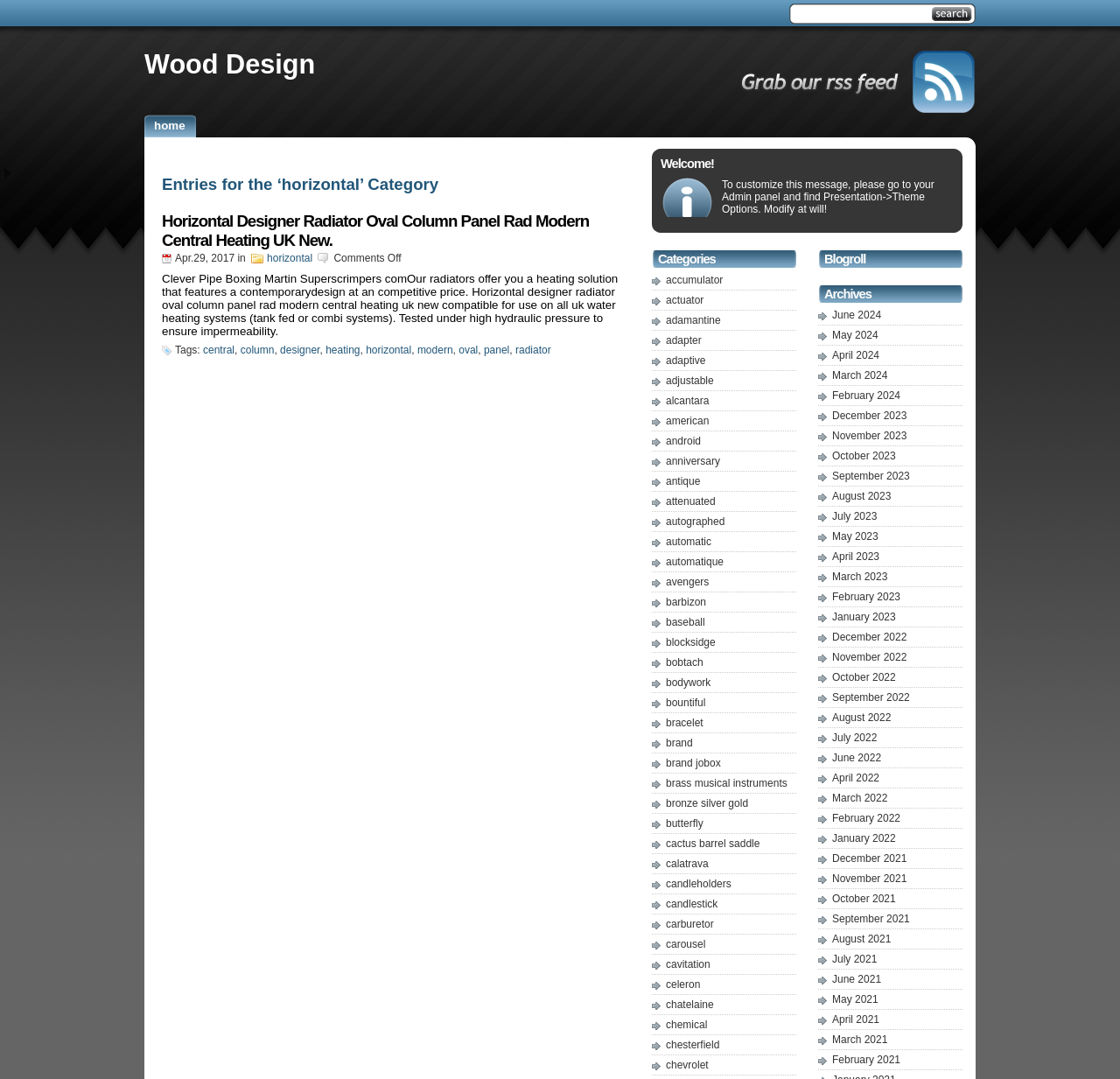What is the category of the blog post?
Could you answer the question with a detailed and thorough explanation?

The category of the blog post can be determined by looking at the heading 'Entries for the ‘horizontal’ Category' which indicates that the blog post belongs to the 'horizontal' category.